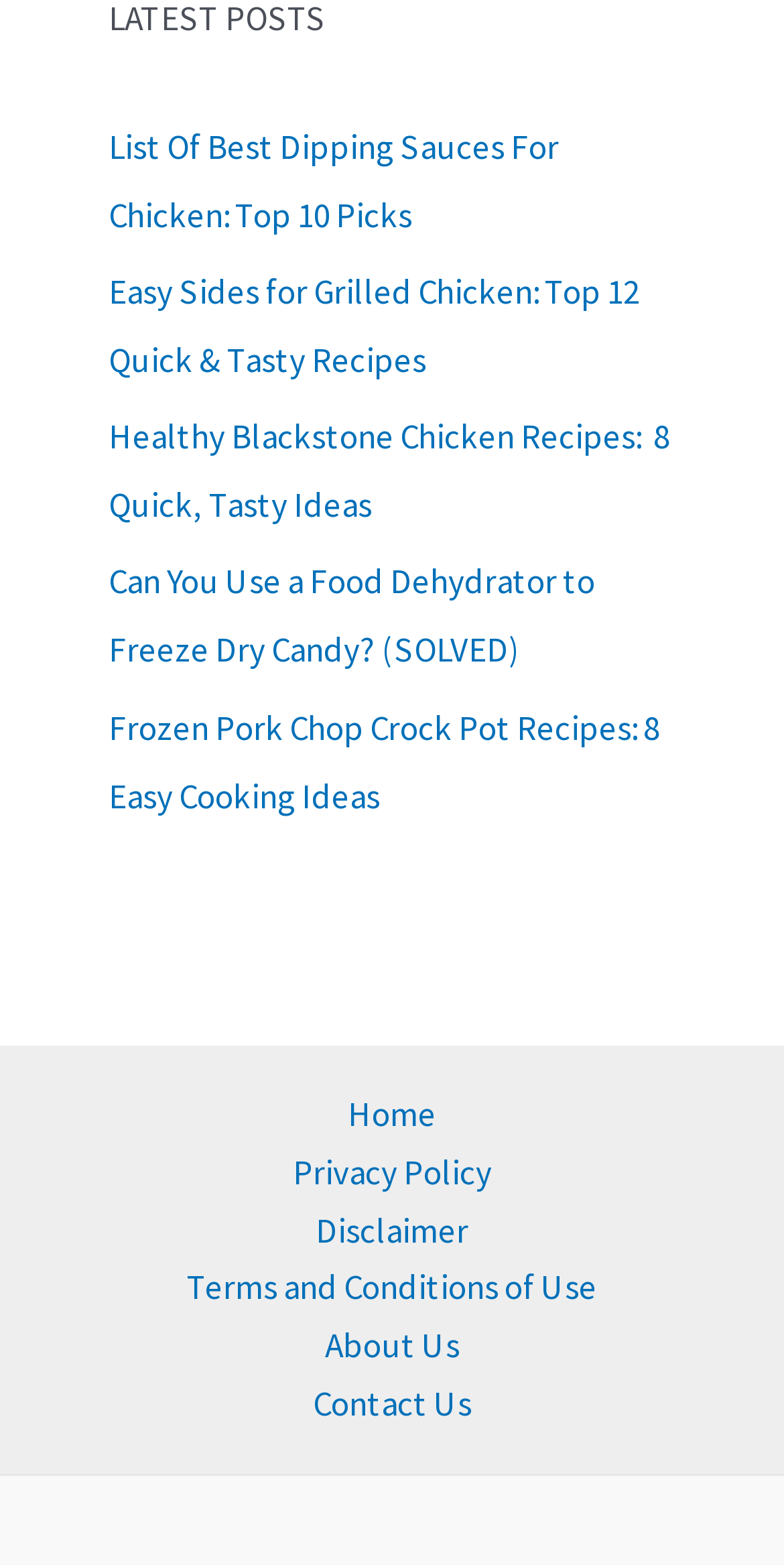From the element description: "Reinterpretation", extract the bounding box coordinates of the UI element. The coordinates should be expressed as four float numbers between 0 and 1, in the order [left, top, right, bottom].

None